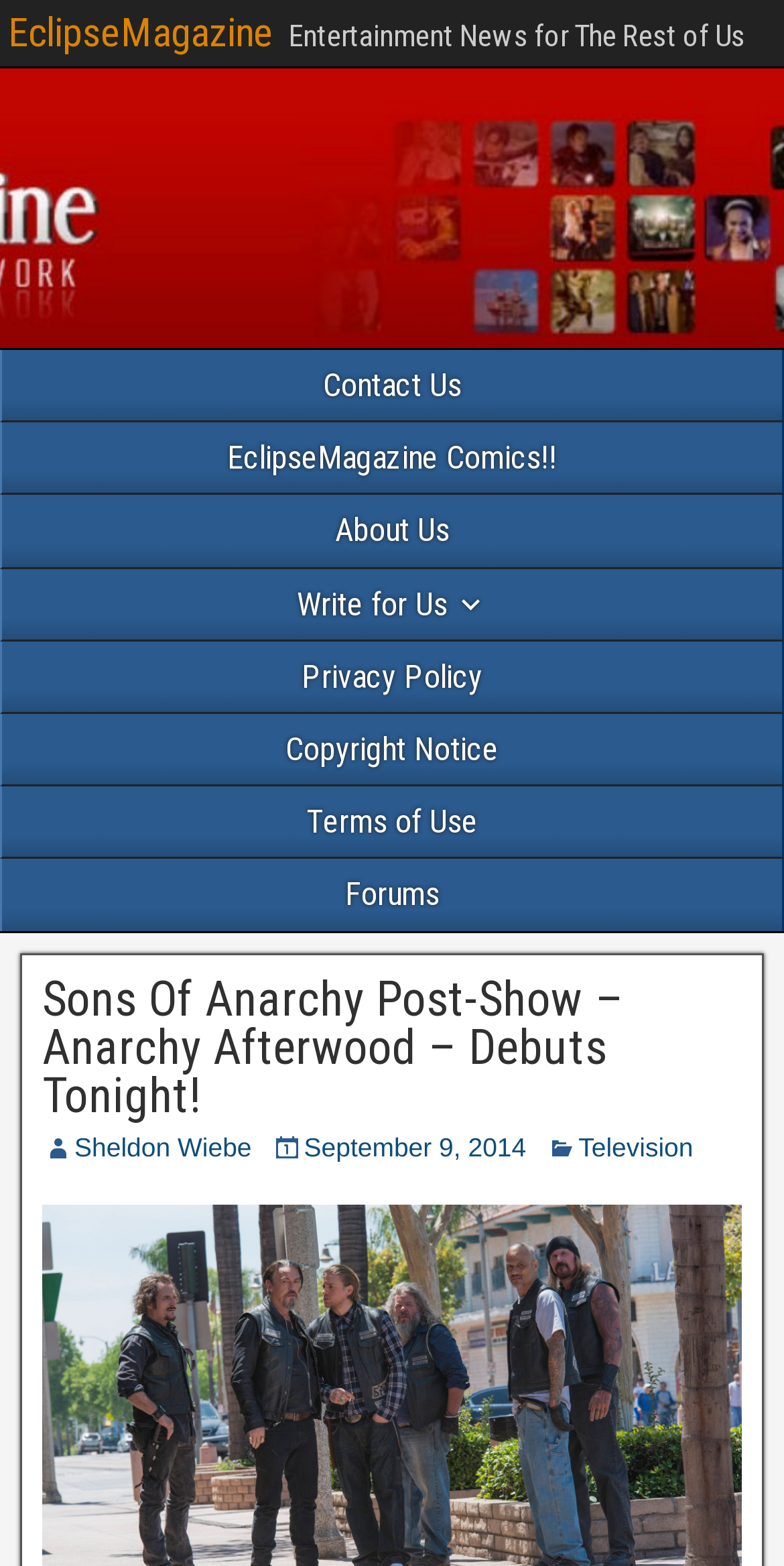When was the article published?
Please give a well-detailed answer to the question.

The publication date of the article can be found below the article title. It says 'September 9, 2014' in a link element.